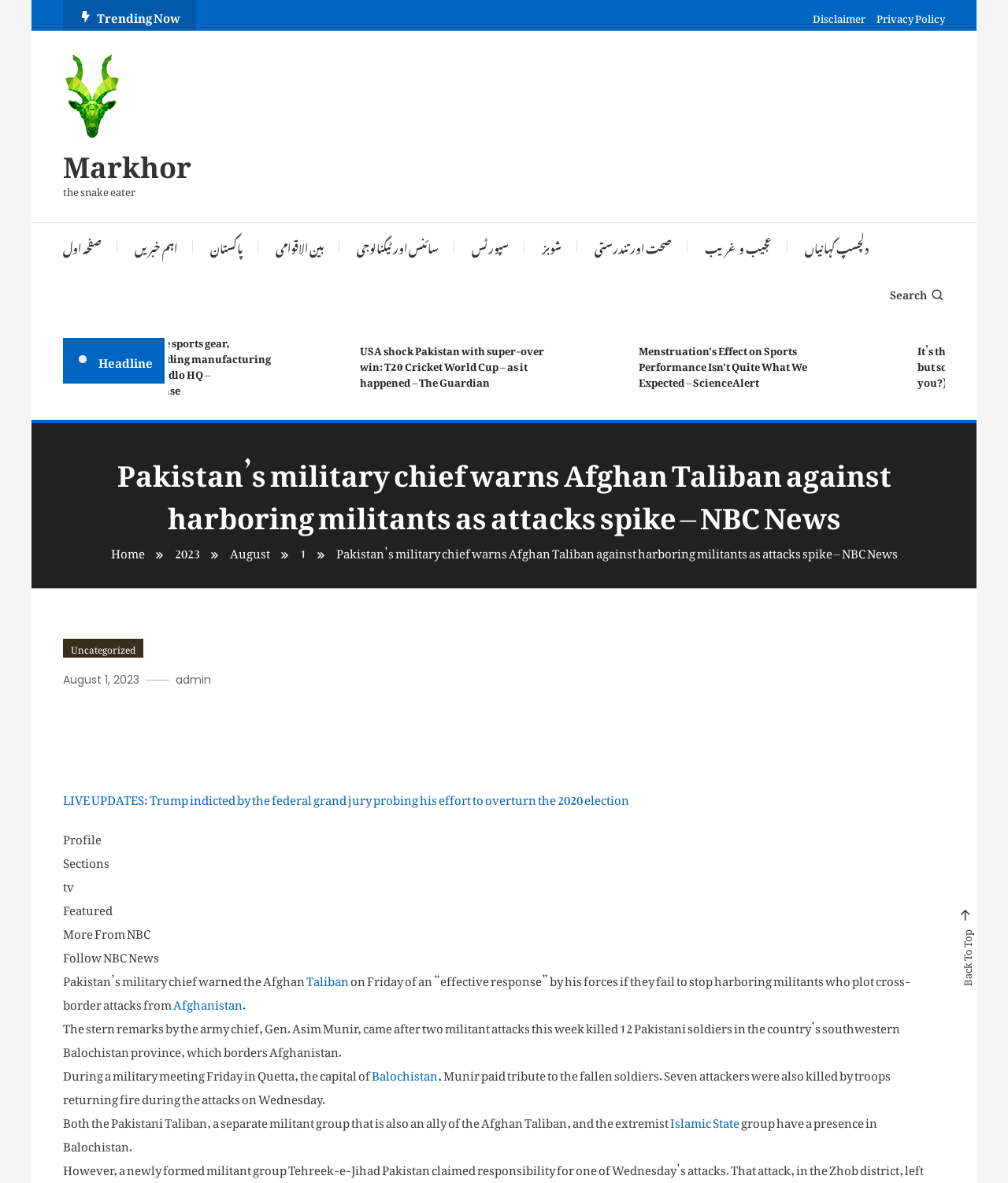Identify the bounding box for the described UI element: "عجیب و غریب".

[0.684, 0.189, 0.781, 0.229]